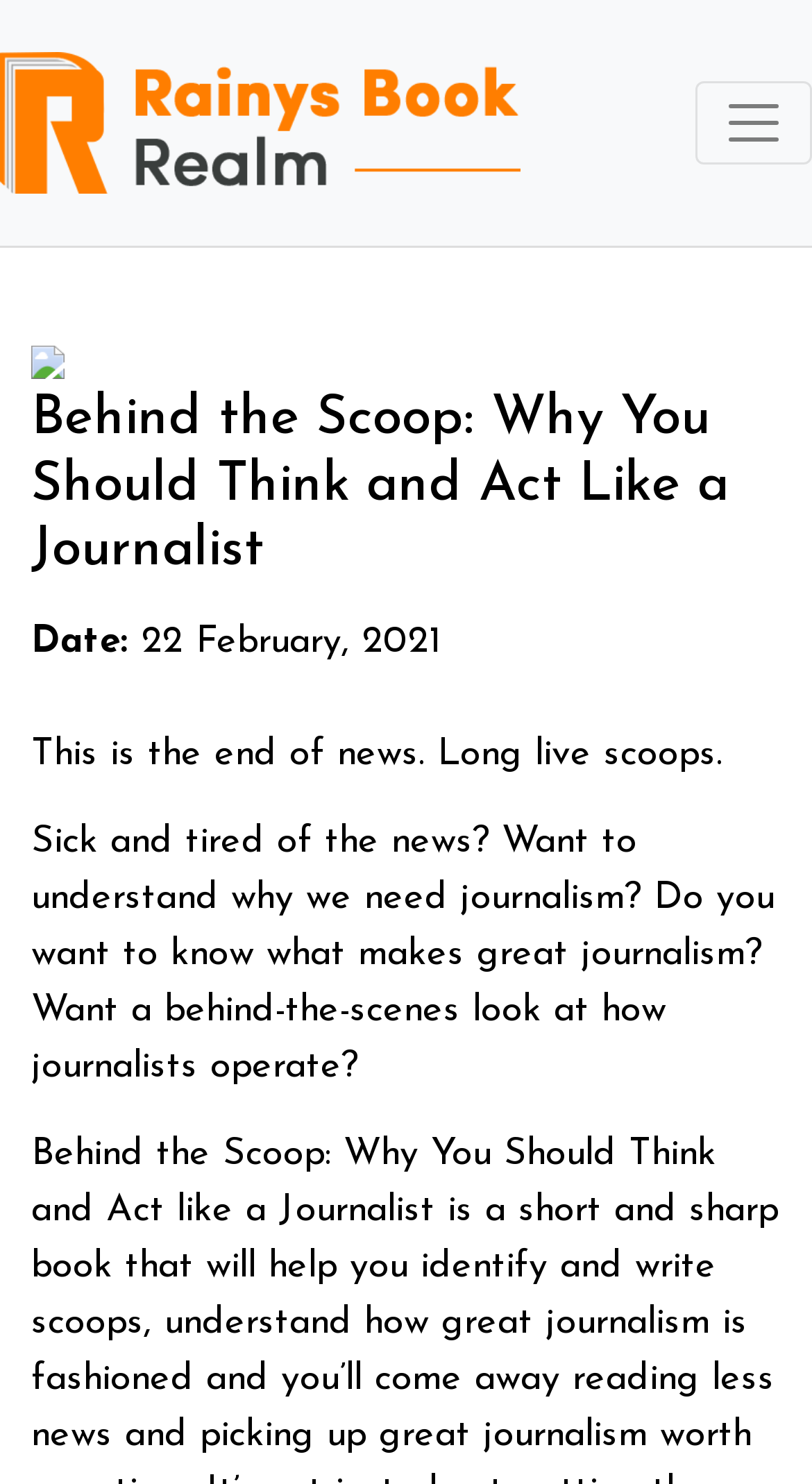Identify the bounding box coordinates for the UI element described as: "Facebook-f".

None